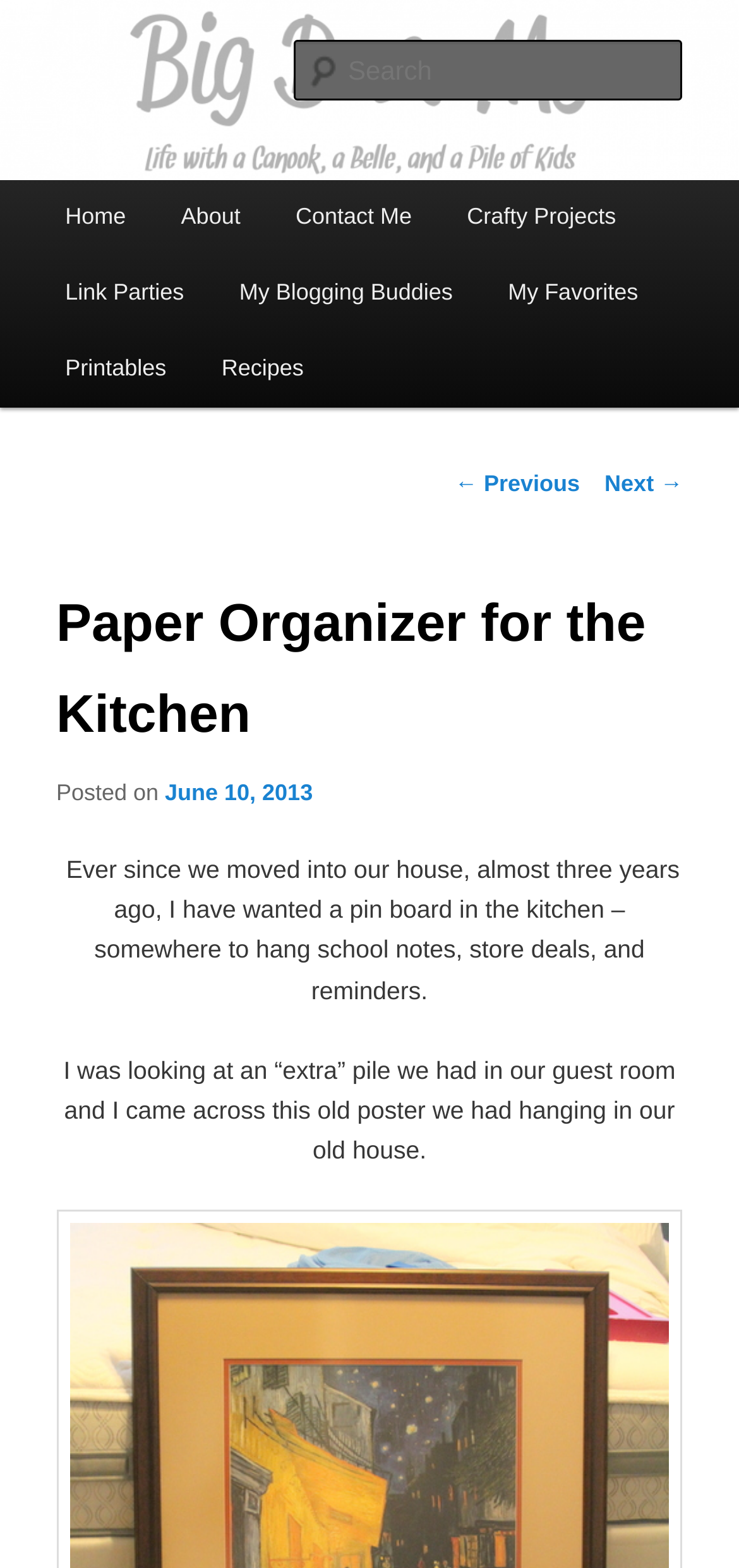Generate a detailed explanation of the webpage's features and information.

The webpage is about a blog post titled "Paper Organizer for the Kitchen" on the website "Big D & Me". At the top, there is a heading with the website's name, "Big D & Me", which is also a link. Below it, there is a secondary heading that reads "Life with a Canook, a Belle, and a Pile of Kids". 

On the top-right corner, there is a search box with a label "Search". To the left of the search box, there is a logo image of "Big D & Me". 

The main menu is located below the logo image, with links to "Home", "About", "Contact Me", "Crafty Projects", "Link Parties", "My Blogging Buddies", "My Favorites", "Printables", and "Recipes". 

The main content of the webpage is a blog post about creating a paper organizer for the kitchen. The post is divided into sections, with headings and paragraphs of text. The post starts with an introduction, followed by a description of the project. There are no images in the post, but there are links to navigate to previous and next posts.

At the bottom of the post, there is a section with a heading "Post navigation", which contains links to previous and next posts.